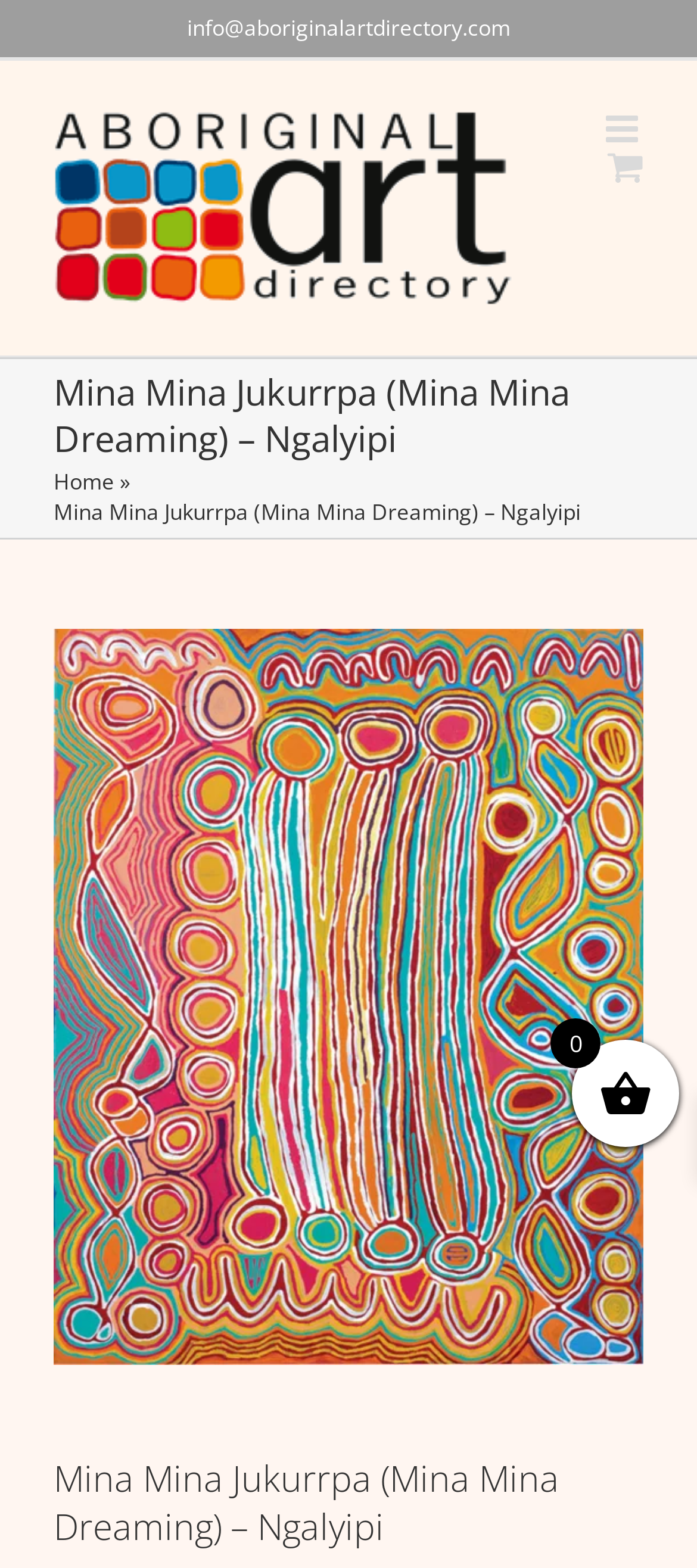Provide the text content of the webpage's main heading.

Mina Mina Jukurrpa (Mina Mina Dreaming) – Ngalyipi